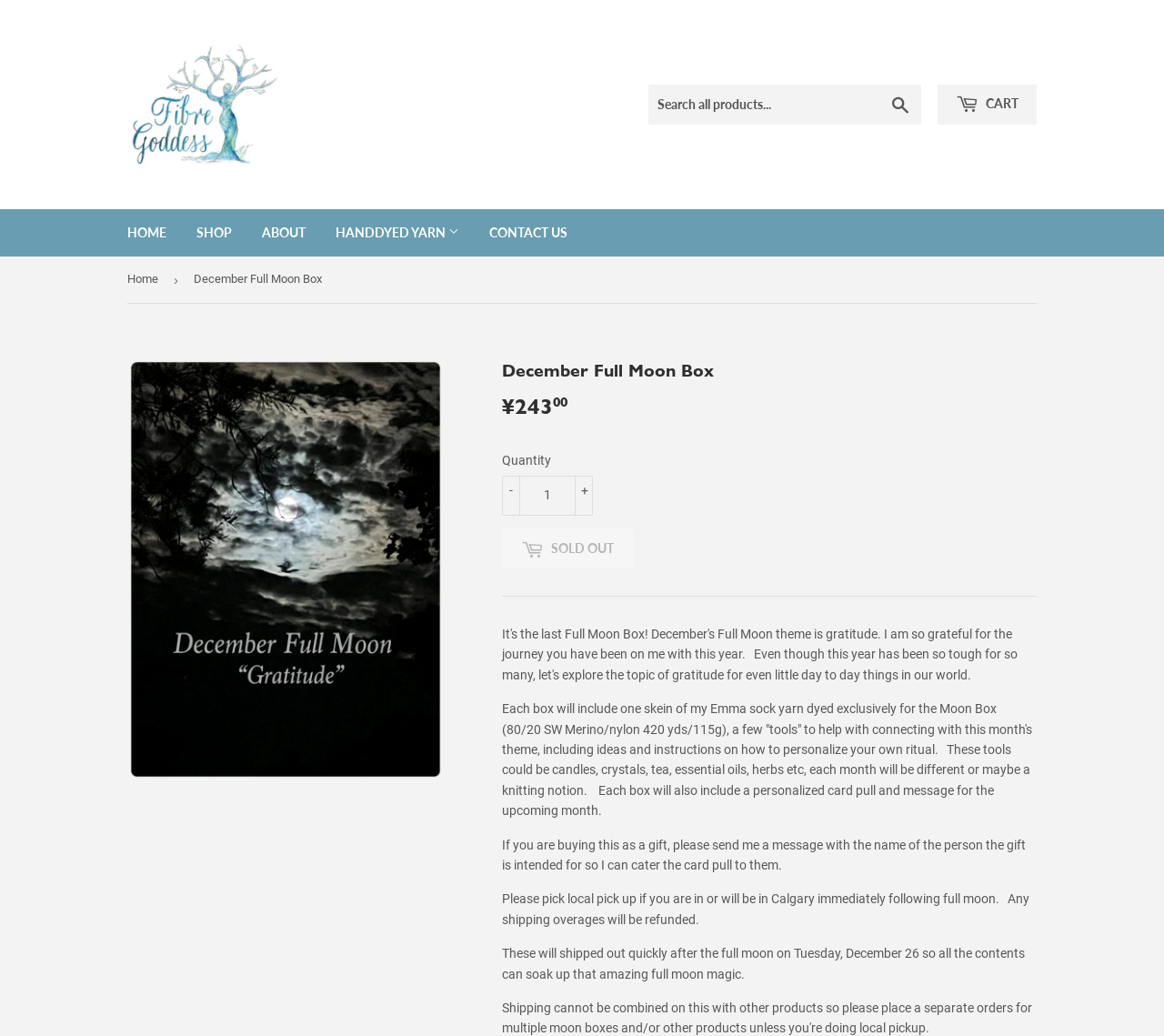From the element description: "Contact Us", extract the bounding box coordinates of the UI element. The coordinates should be expressed as four float numbers between 0 and 1, in the order [left, top, right, bottom].

[0.409, 0.202, 0.499, 0.248]